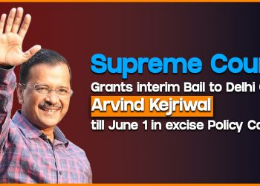Answer the question using only a single word or phrase: 
What is the mood conveyed by the image?

Optimism and hope